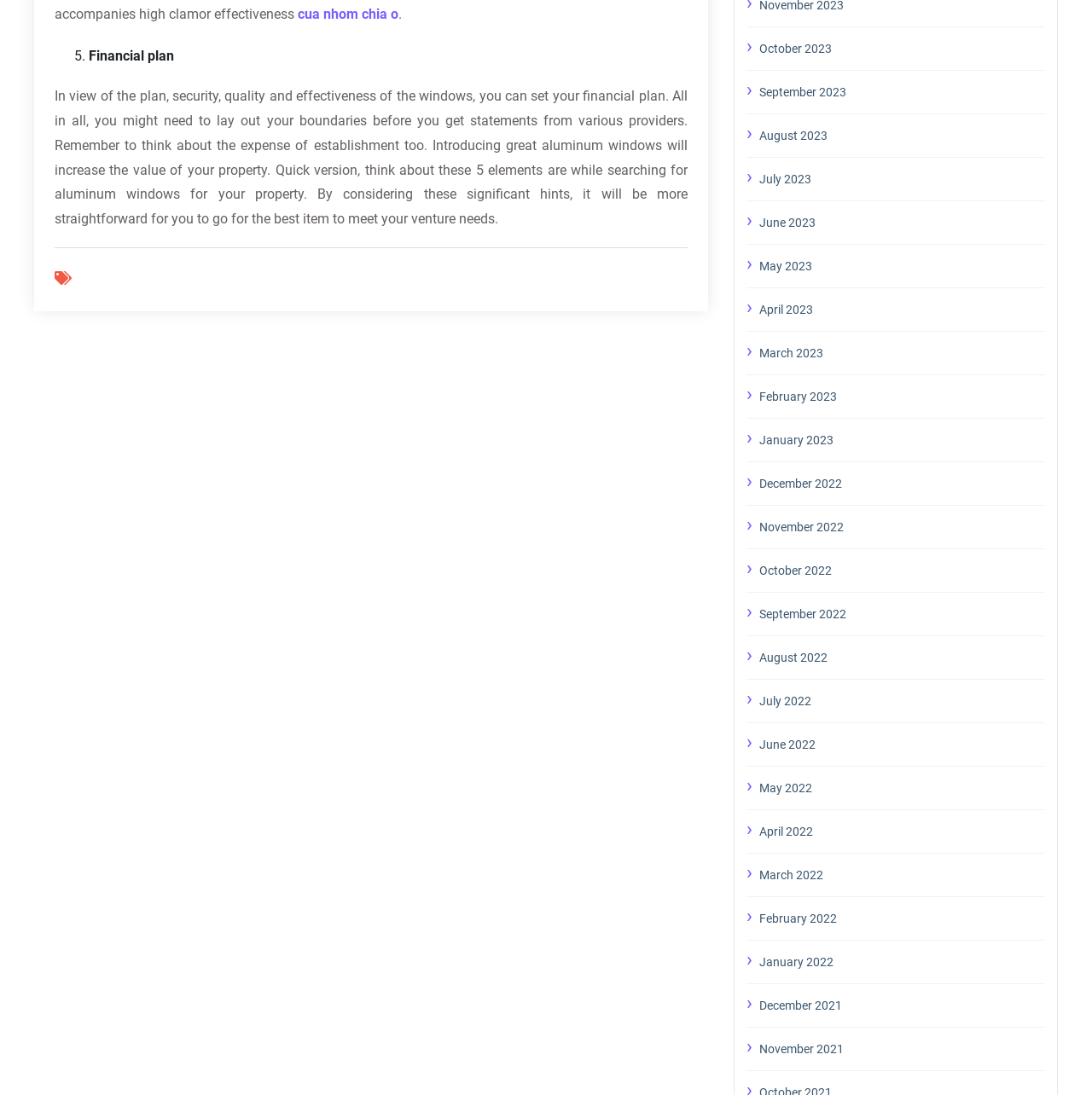Please find the bounding box coordinates for the clickable element needed to perform this instruction: "click on 'cua nhom chia o' link".

[0.273, 0.006, 0.365, 0.02]